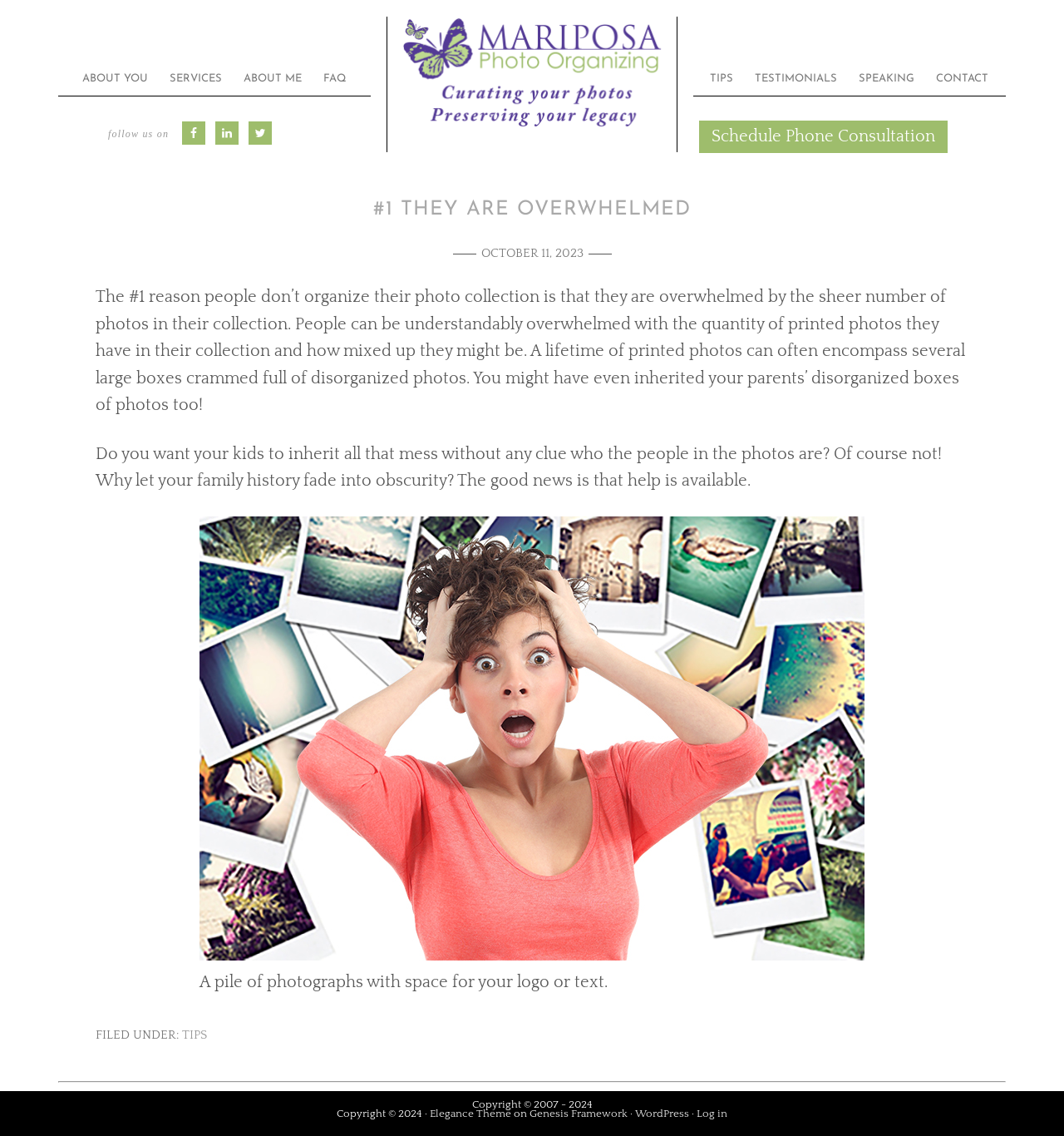Give a short answer using one word or phrase for the question:
What is the topic of the main article on the page?

Photo organization